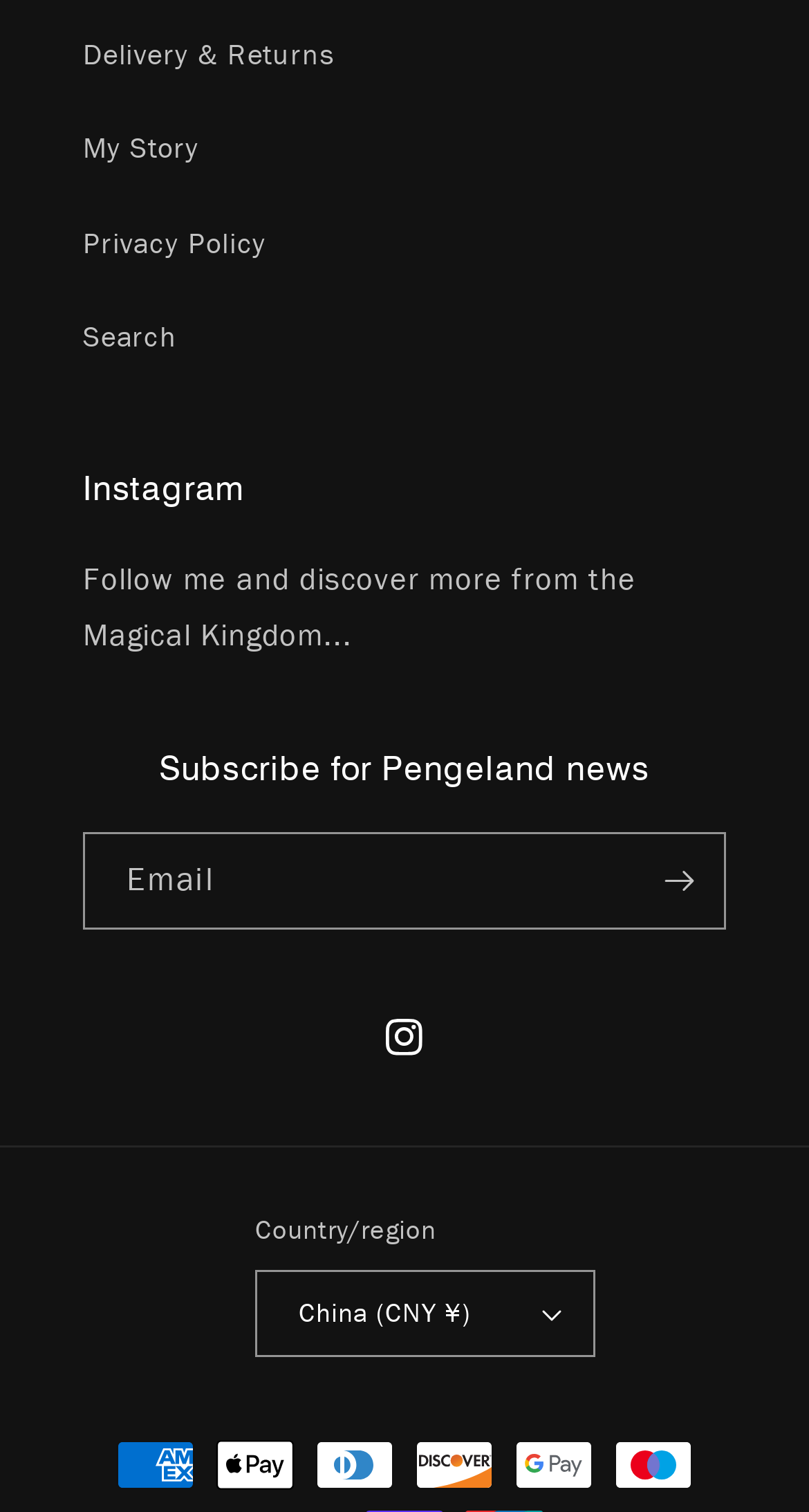Based on the image, provide a detailed and complete answer to the question: 
How many payment methods are shown?

There are 7 images of different payment methods, including American Express, Apple Pay, Diners Club, Discover, Google Pay, and Maestro, indicating that the website accepts these payment methods.